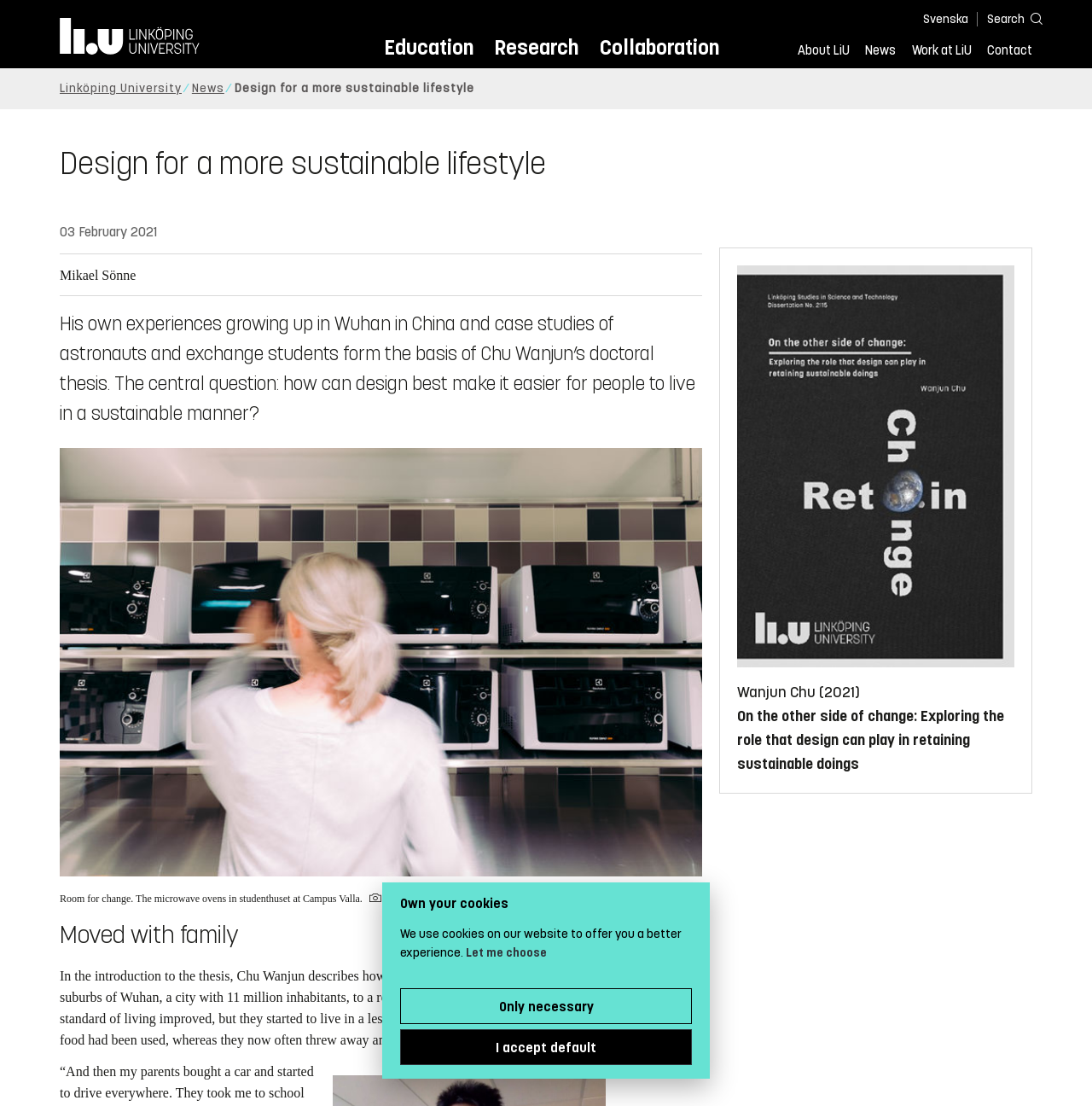Analyze the image and provide a detailed answer to the question: What is the caption of the image?

I found the answer by looking at the figcaption element that contains the caption of the image. The caption is a descriptive text that explains the content of the image.